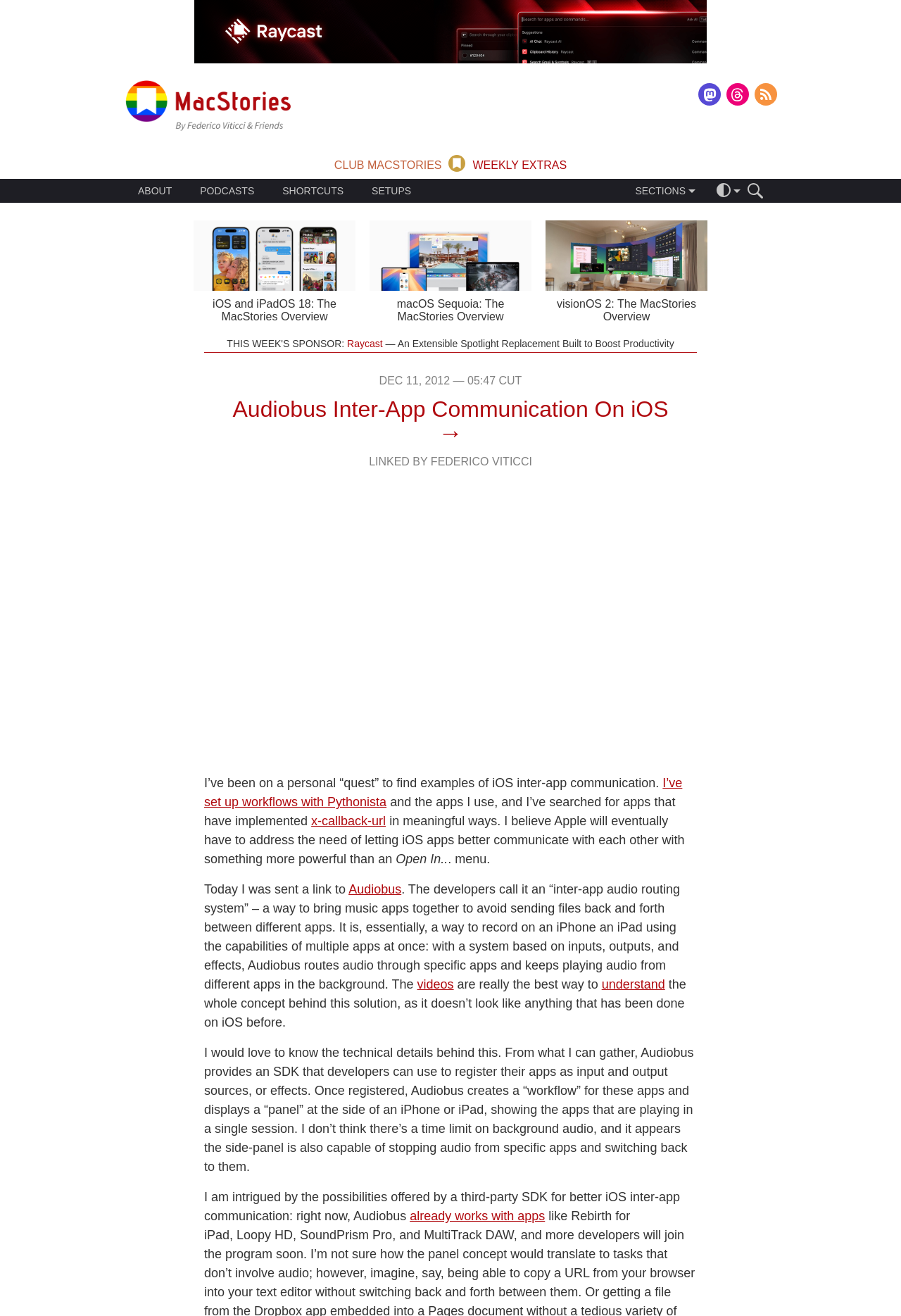Explain in detail what you observe on this webpage.

This webpage is about MacStories, a website that focuses on iOS and iPadOS news, reviews, and tutorials. At the top of the page, there is a header section with a logo and several links to different sections of the website, including "About", "Podcasts", "Shortcuts", and "Setups". Below the header, there are three articles with headings and links to read more. The articles are about iOS and iPadOS 18, macOS Sequoia, and visionOS 2.

To the right of the articles, there is a sidebar with several links and a search box. The links include "SECTIONS", "VISION PRO", "iOS 17", "PIXEL", "APPS", "STORIES", and "DARK", "LIGHT", and "AUTOMATIC" theme options. There is also an image and a link to "CLUB MACSTORIES" in the sidebar.

The main content of the page is an article about Audiobus, an inter-app audio routing system for iOS. The article discusses how Audiobus allows music apps to communicate with each other and route audio through specific apps, creating a workflow for multiple apps to play audio together. The article also mentions the technical details behind Audiobus, including its SDK and how it registers apps as input and output sources or effects.

Throughout the article, there are several links to other websites and apps, including Pythonista, x-callback-url, and Audiobus. There are also several images and videos that demonstrate how Audiobus works. At the bottom of the page, there is a separator line and a footer section with a link to the sponsor of the week, Raycast, and a brief description of the product.